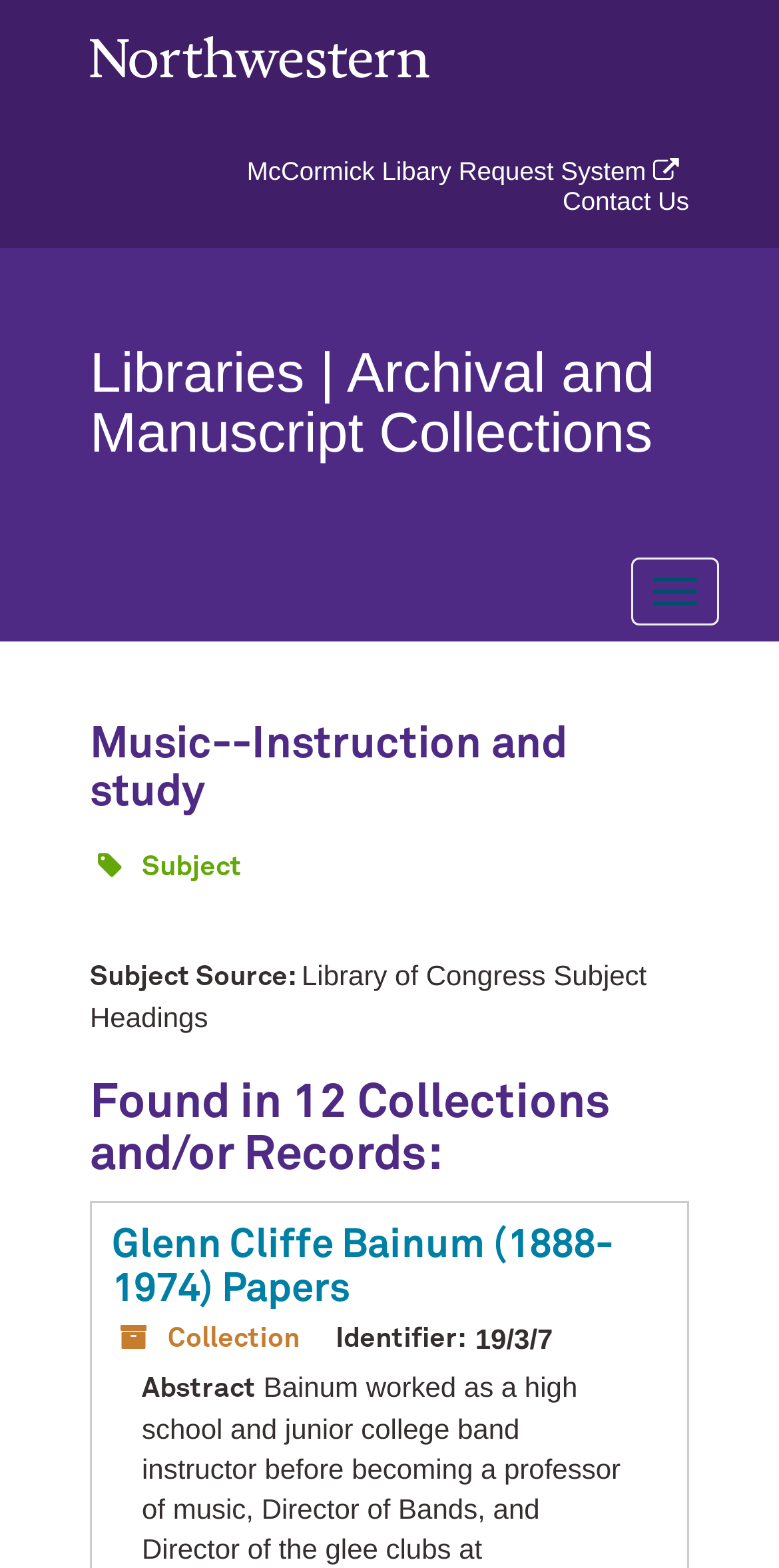Provide the bounding box coordinates of the HTML element described by the text: "Glenn Cliffe Bainum (1888-1974) Papers".

[0.144, 0.782, 0.787, 0.835]